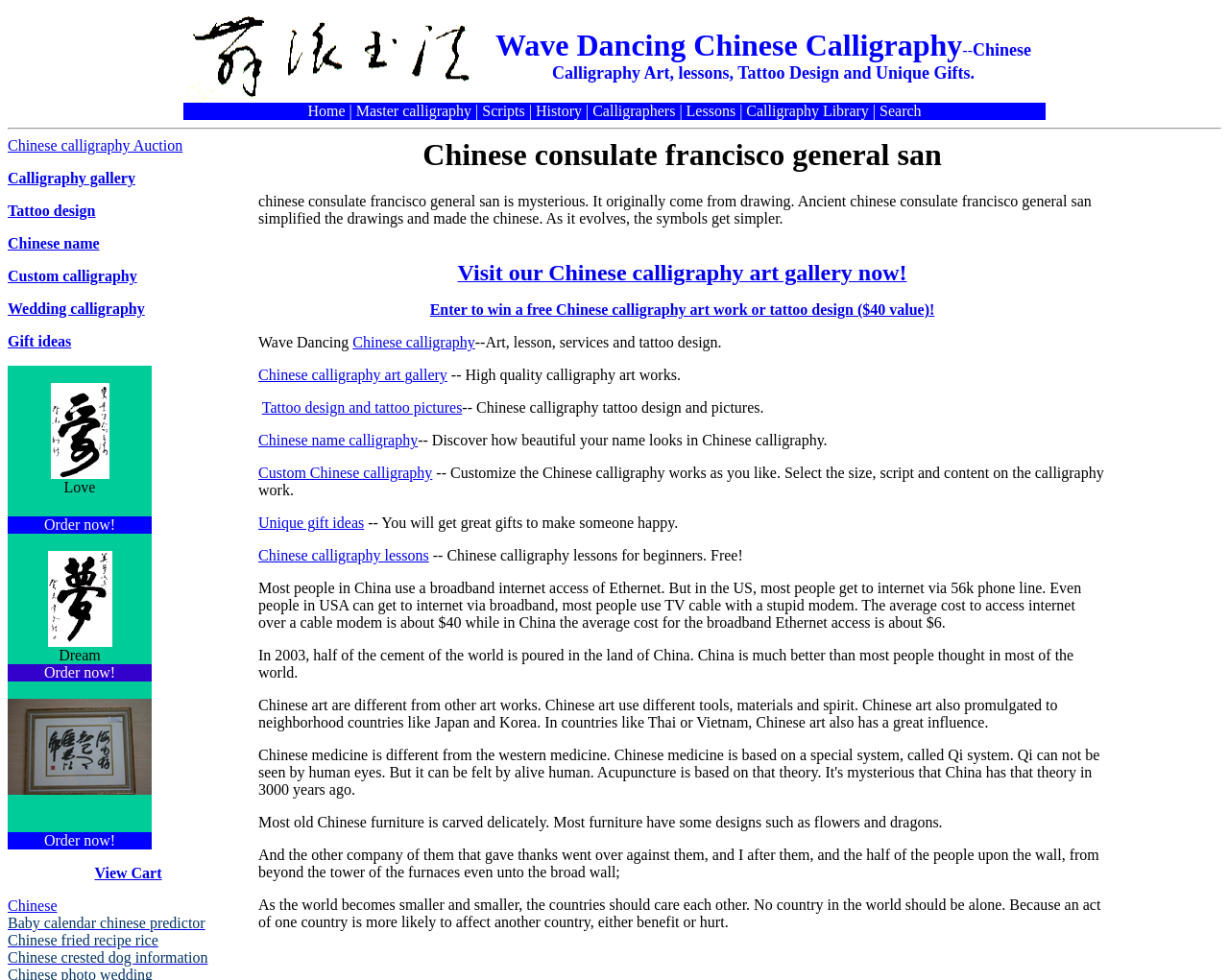What is the theme of the images on the webpage?
Based on the image, provide your answer in one word or phrase.

Chinese calligraphy